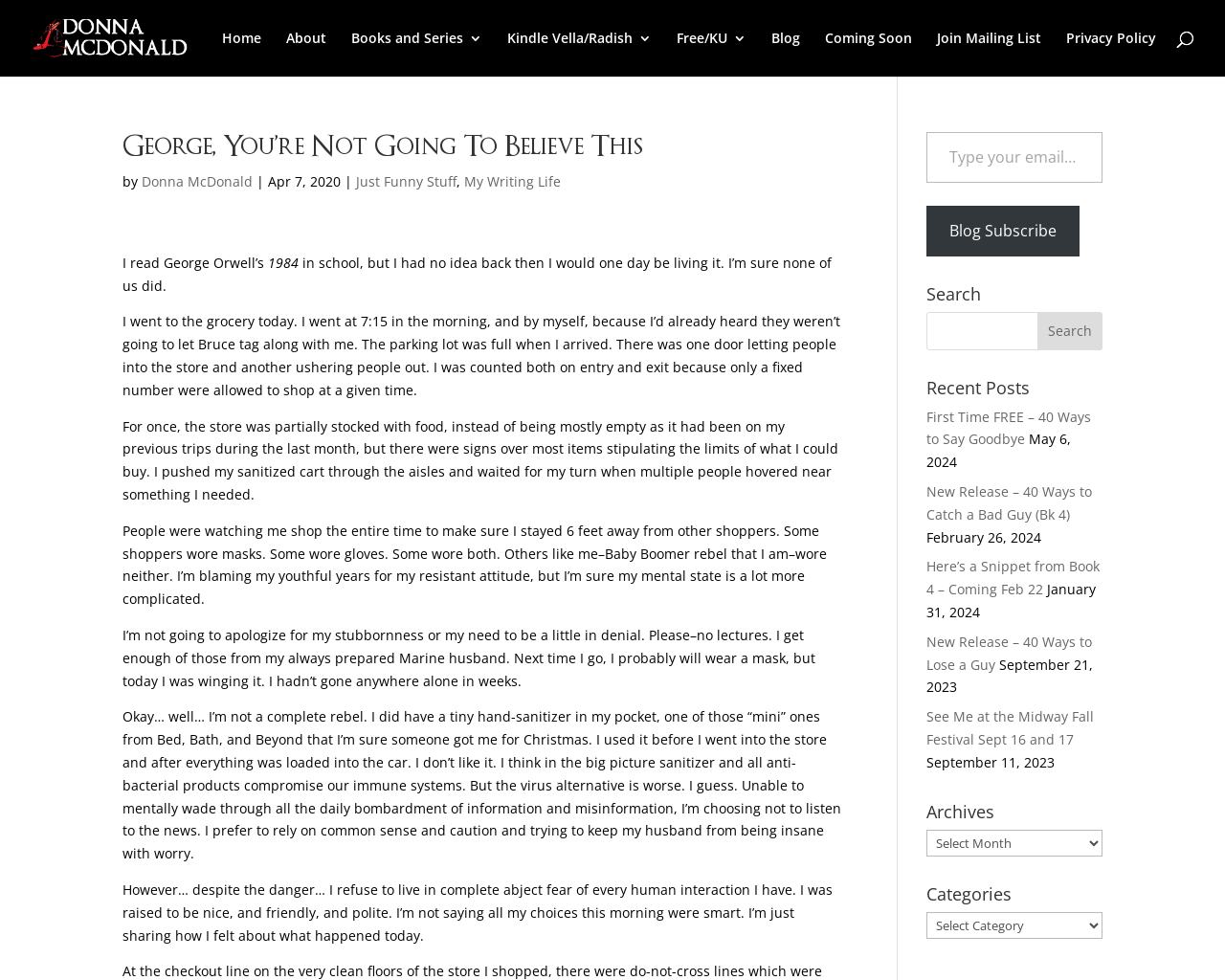Identify the first-level heading on the webpage and generate its text content.

George, You’re Not Going To Believe This